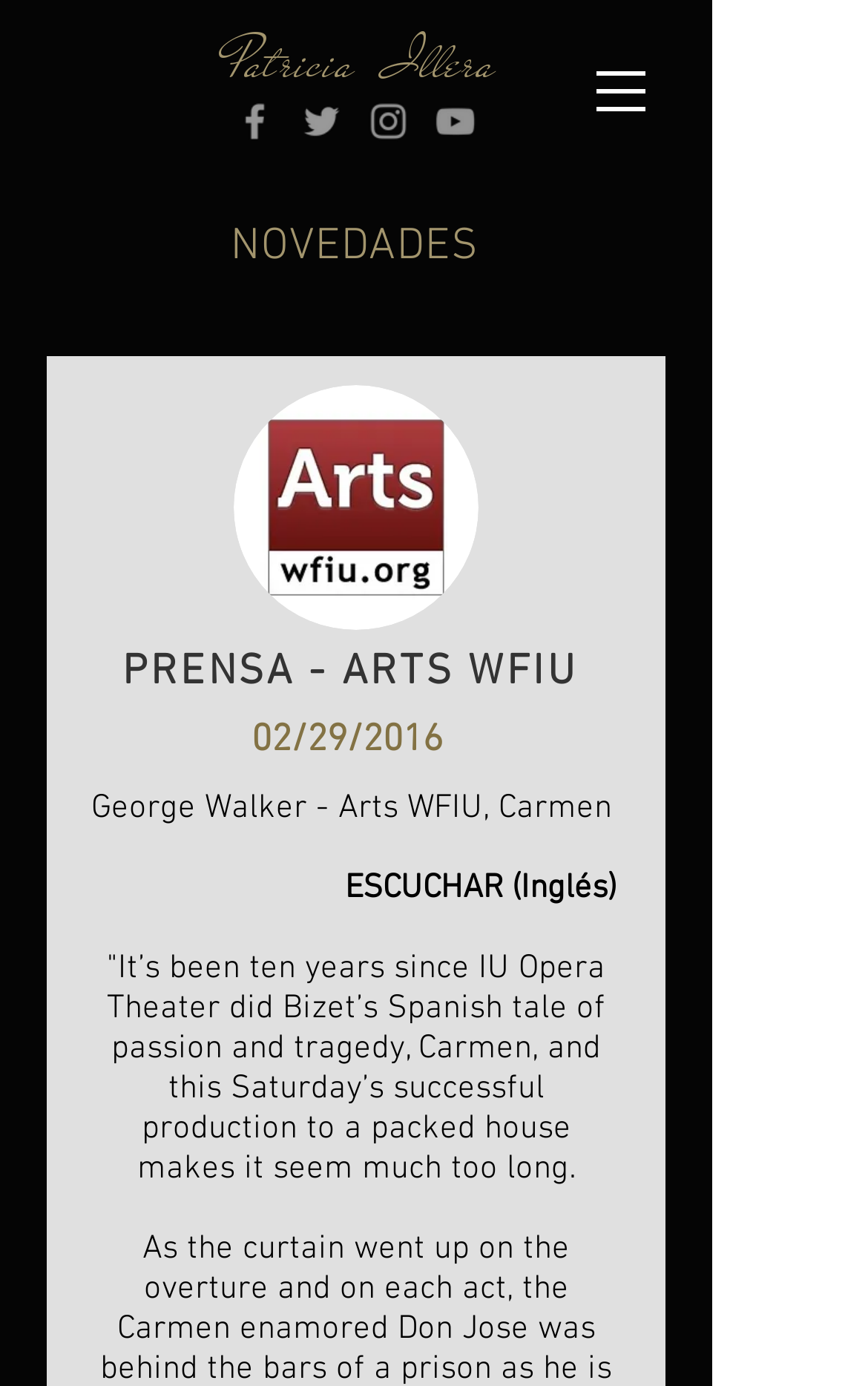Please predict the bounding box coordinates (top-left x, top-left y, bottom-right x, bottom-right y) for the UI element in the screenshot that fits the description: ESCUCHAR (Inglés)

[0.387, 0.626, 0.71, 0.655]